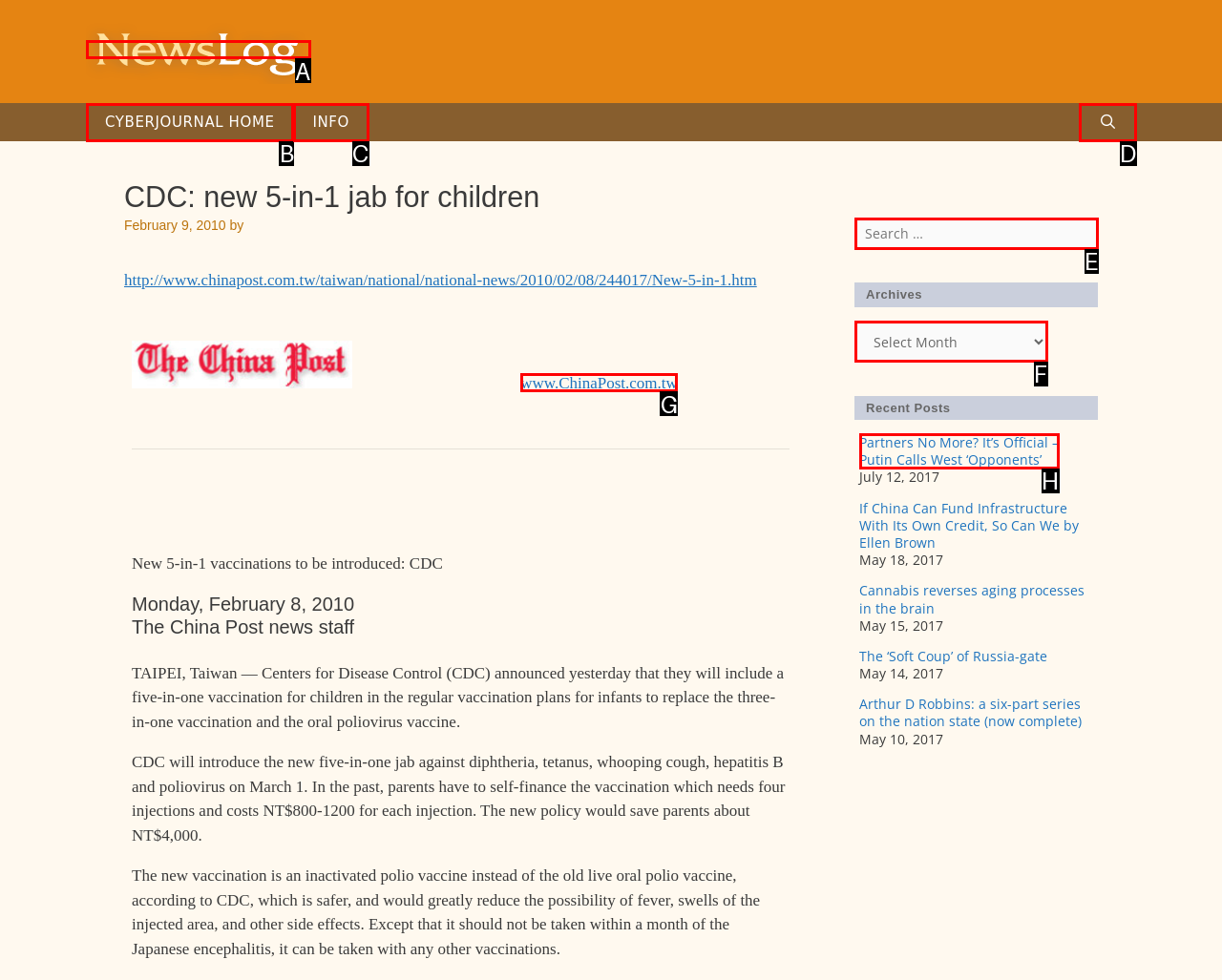Tell me which one HTML element best matches the description: Cyberjournal Home Answer with the option's letter from the given choices directly.

B